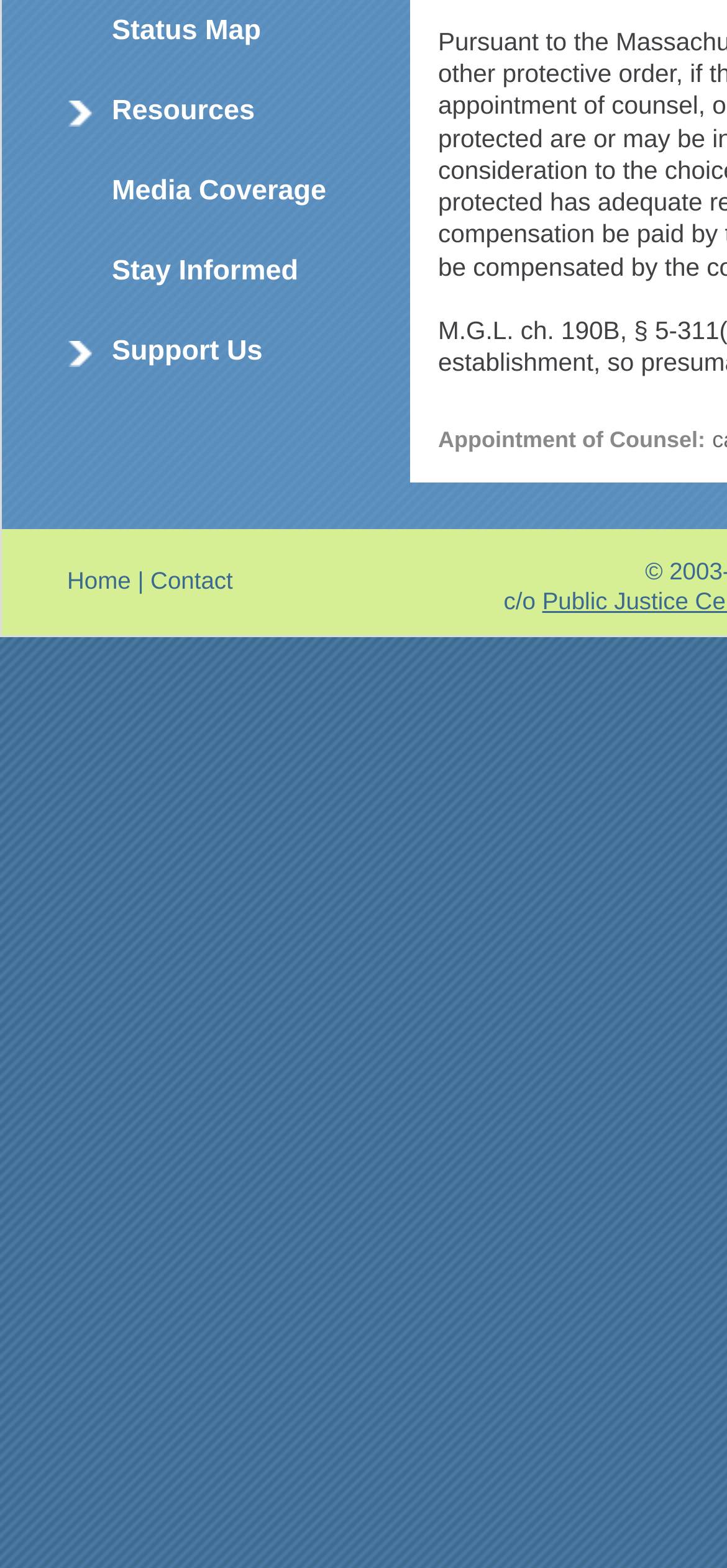Give the bounding box coordinates for this UI element: "Contact". The coordinates should be four float numbers between 0 and 1, arranged as [left, top, right, bottom].

[0.207, 0.361, 0.32, 0.379]